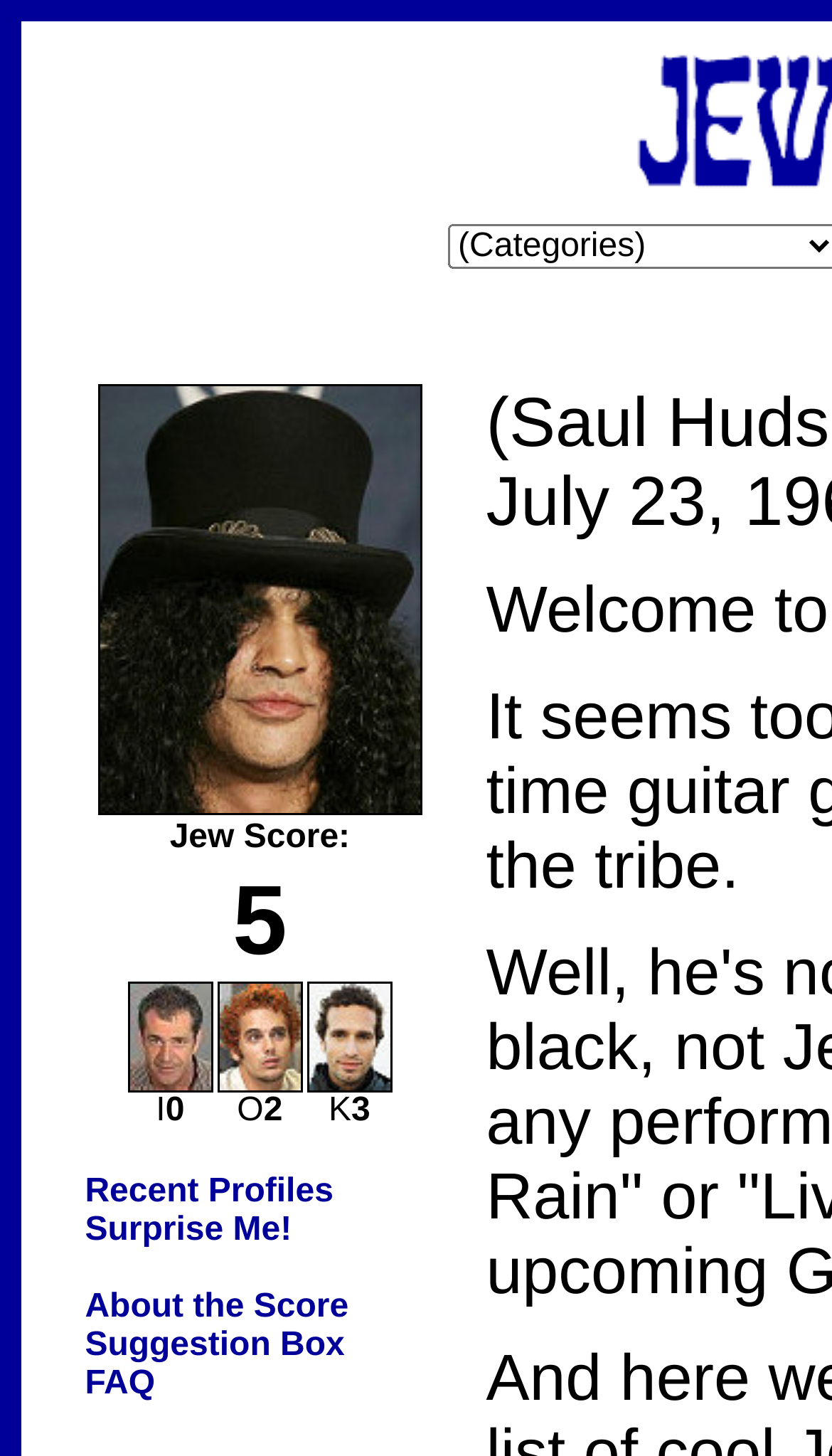How many links are in the last row of the table?
Please answer the question with a detailed and comprehensive explanation.

The last row of the table contains five links, which are 'Recent Profiles', 'Surprise Me!', 'About the Score', 'Suggestion Box', and 'FAQ'.